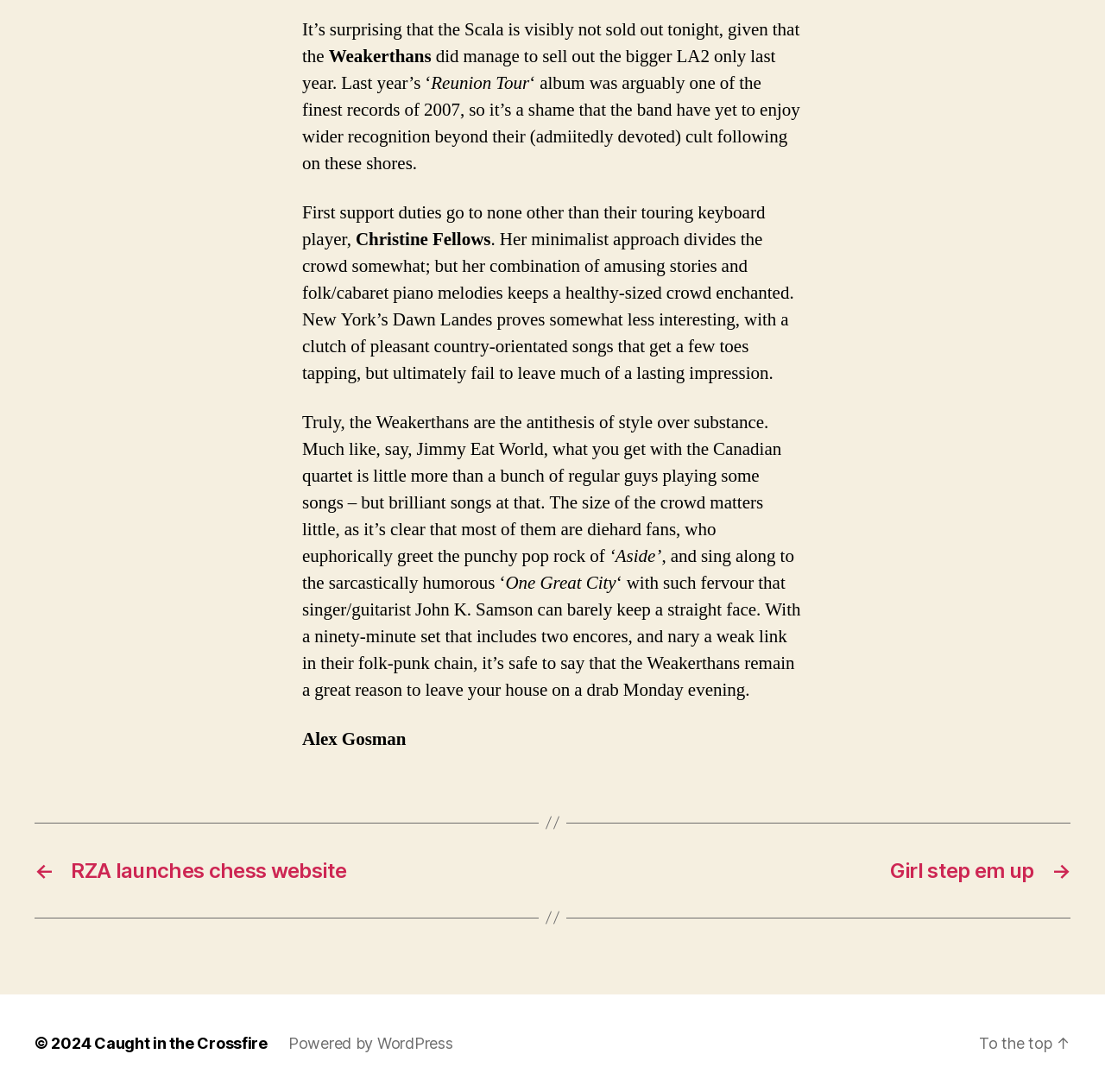For the given element description Fabric, determine the bounding box coordinates of the UI element. The coordinates should follow the format (top-left x, top-left y, bottom-right x, bottom-right y) and be within the range of 0 to 1.

None